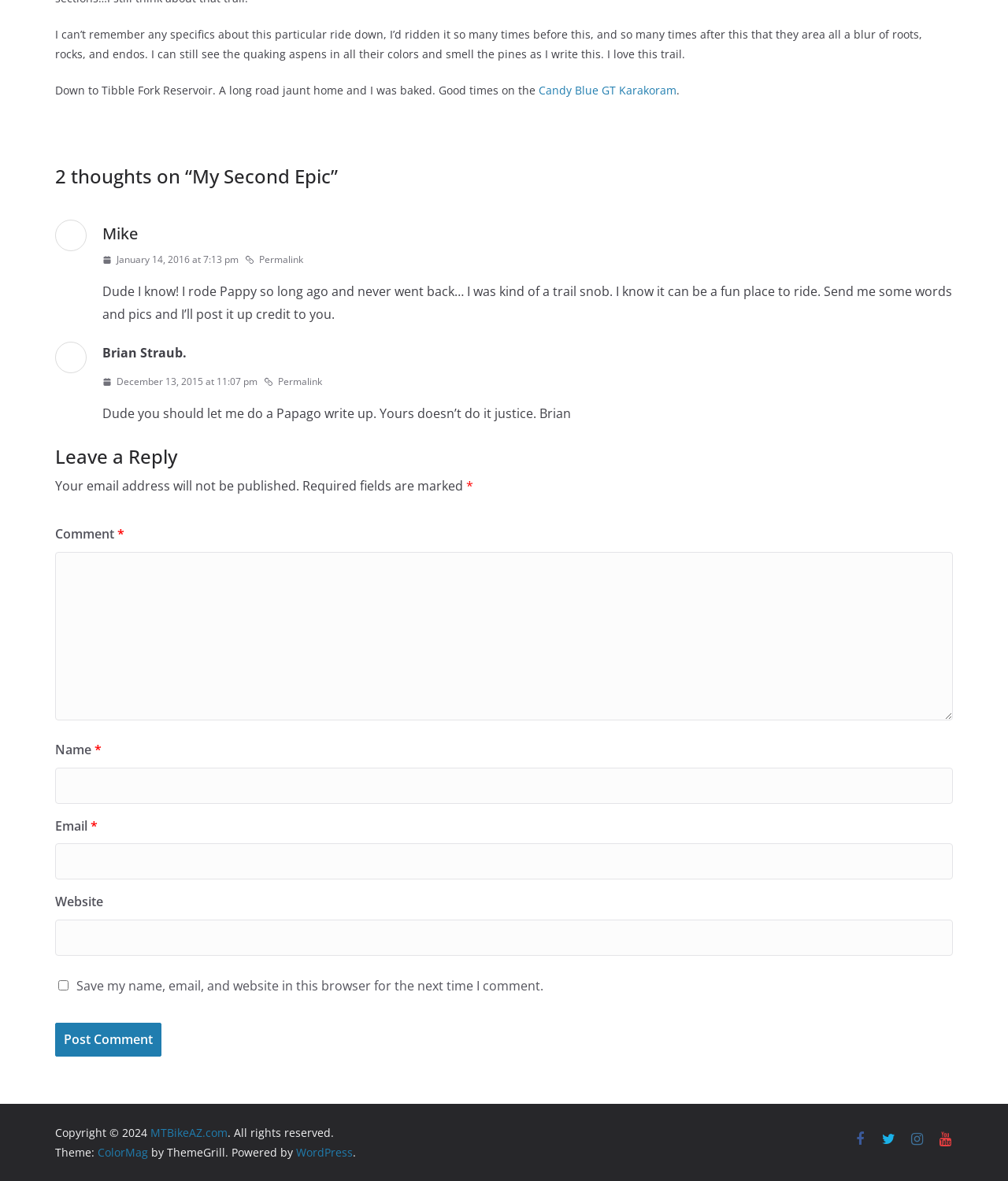Please give a short response to the question using one word or a phrase:
Who is the author of the article?

Not specified